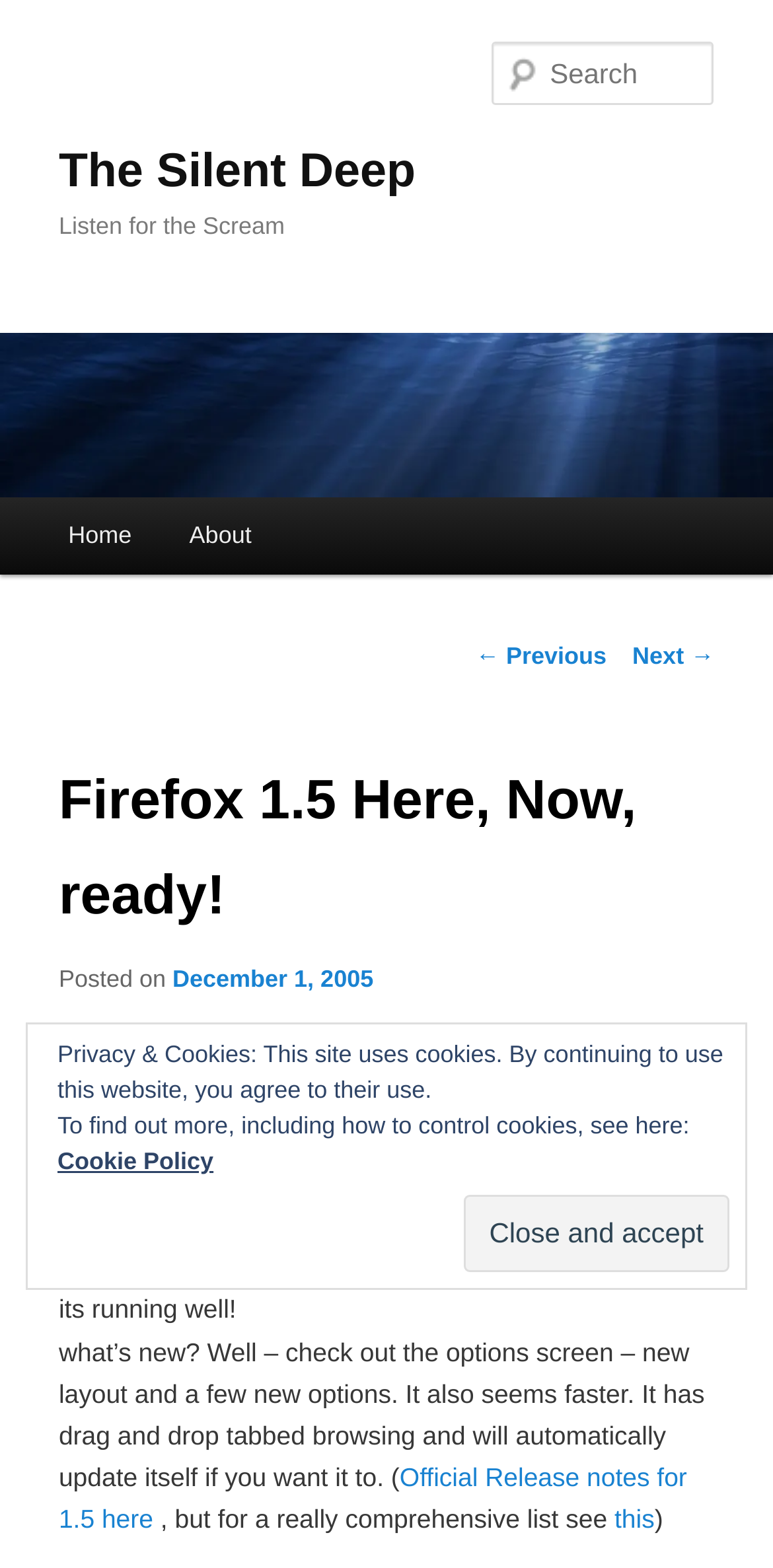Please identify the bounding box coordinates of the area that needs to be clicked to follow this instruction: "Read the previous post".

[0.615, 0.409, 0.785, 0.427]